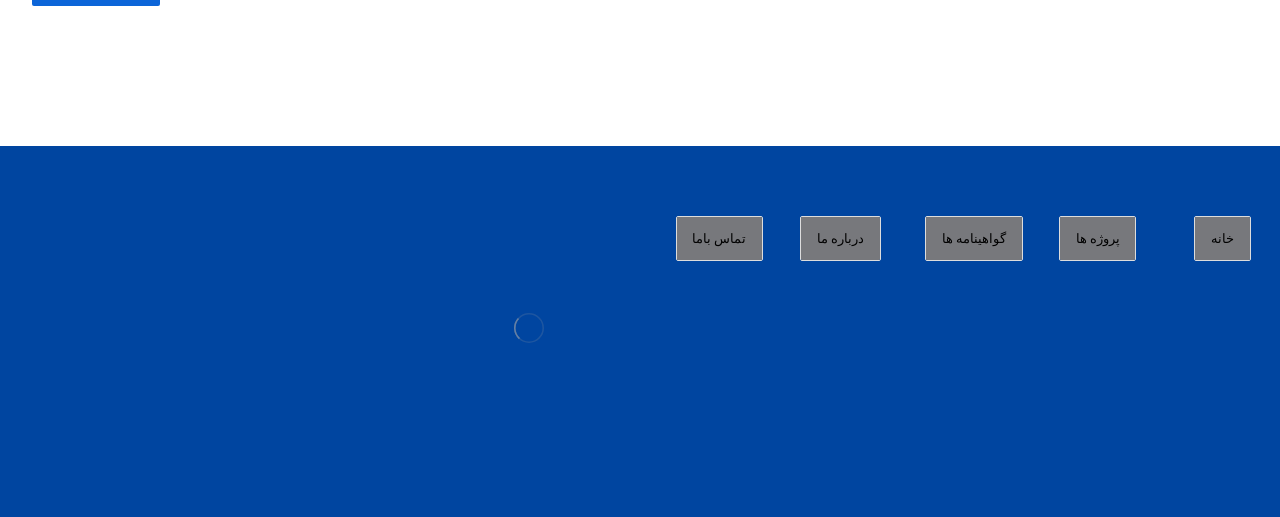Identify the bounding box coordinates of the clickable region required to complete the instruction: "go to situs s77 terpercaya". The coordinates should be given as four float numbers within the range of 0 and 1, i.e., [left, top, right, bottom].

[0.025, 0.56, 0.105, 0.589]